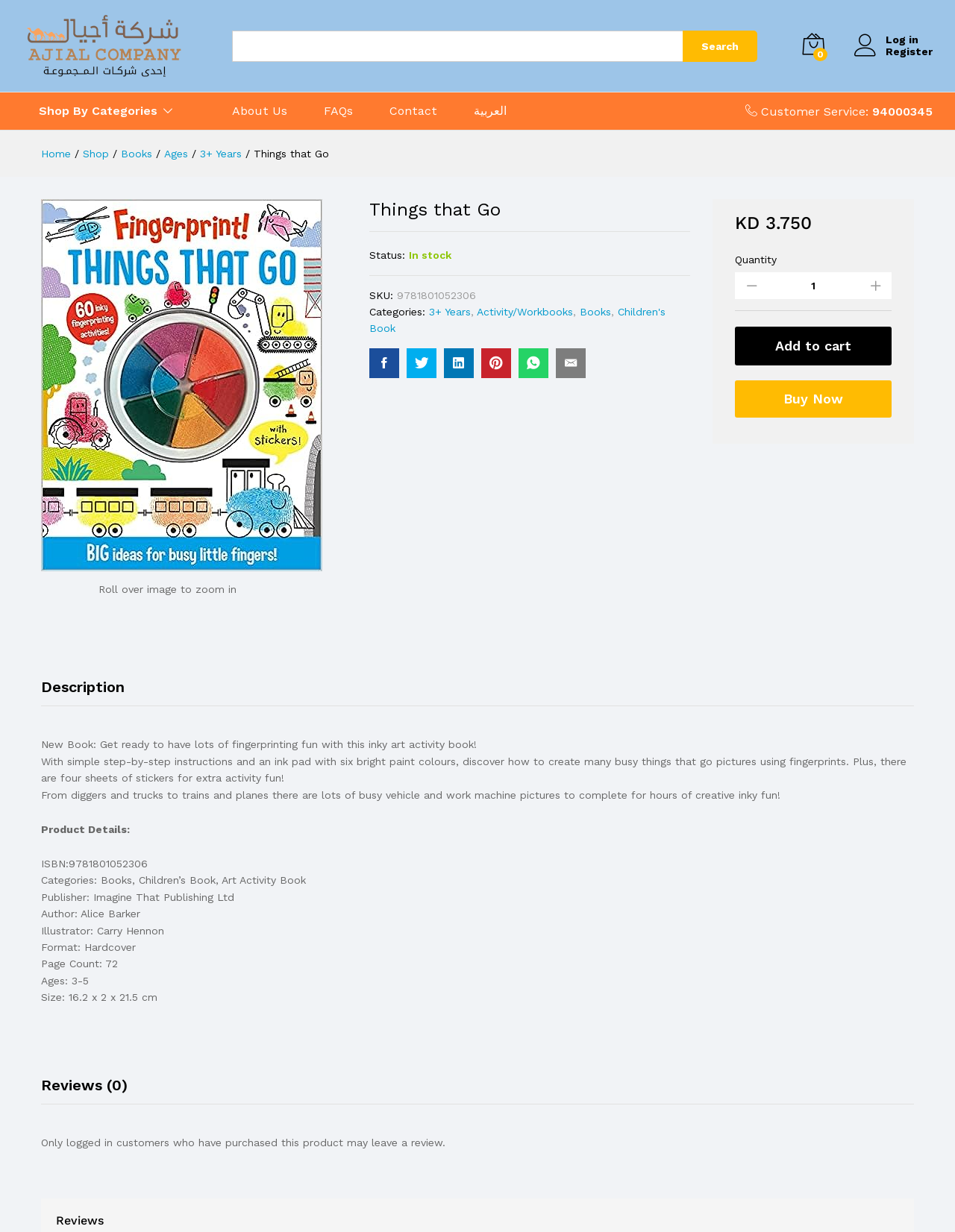Provide the bounding box coordinates of the HTML element described by the text: "thextonpr".

None